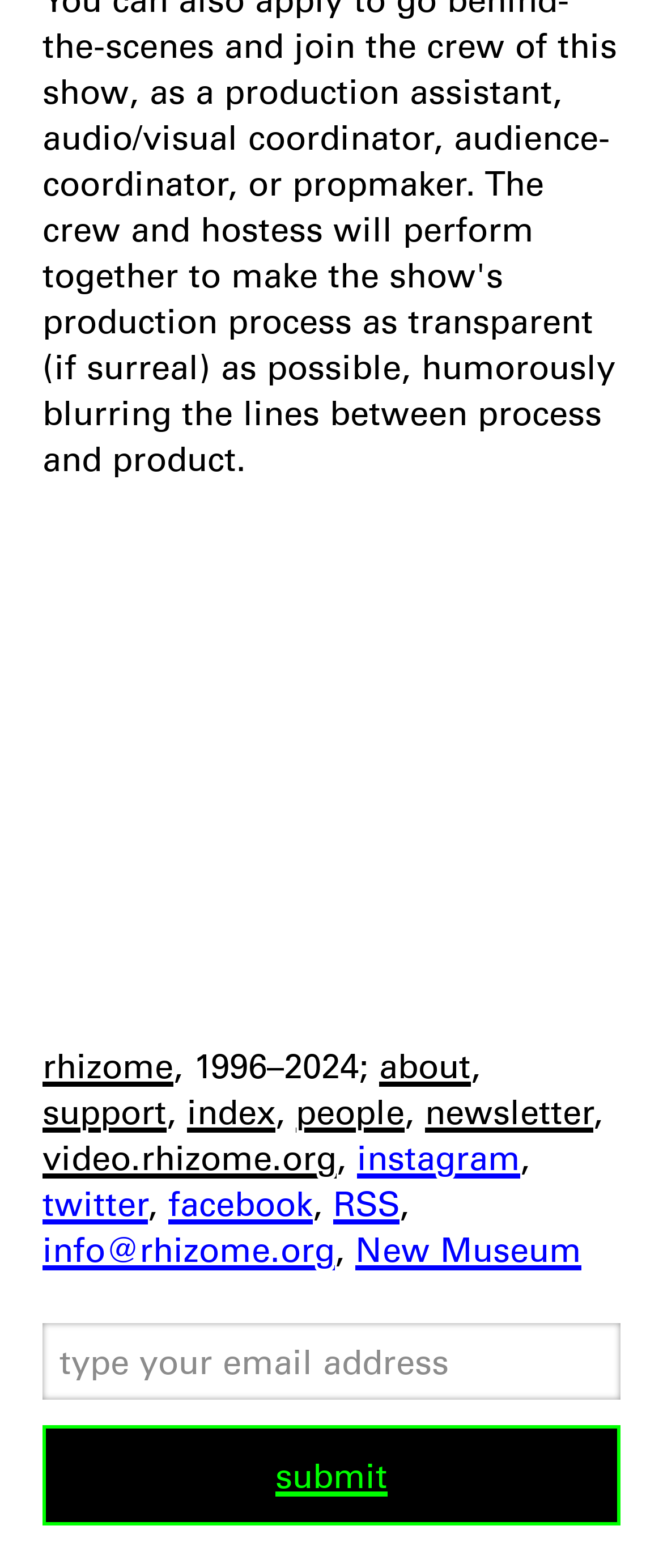Respond with a single word or short phrase to the following question: 
Is the textbox required?

Yes